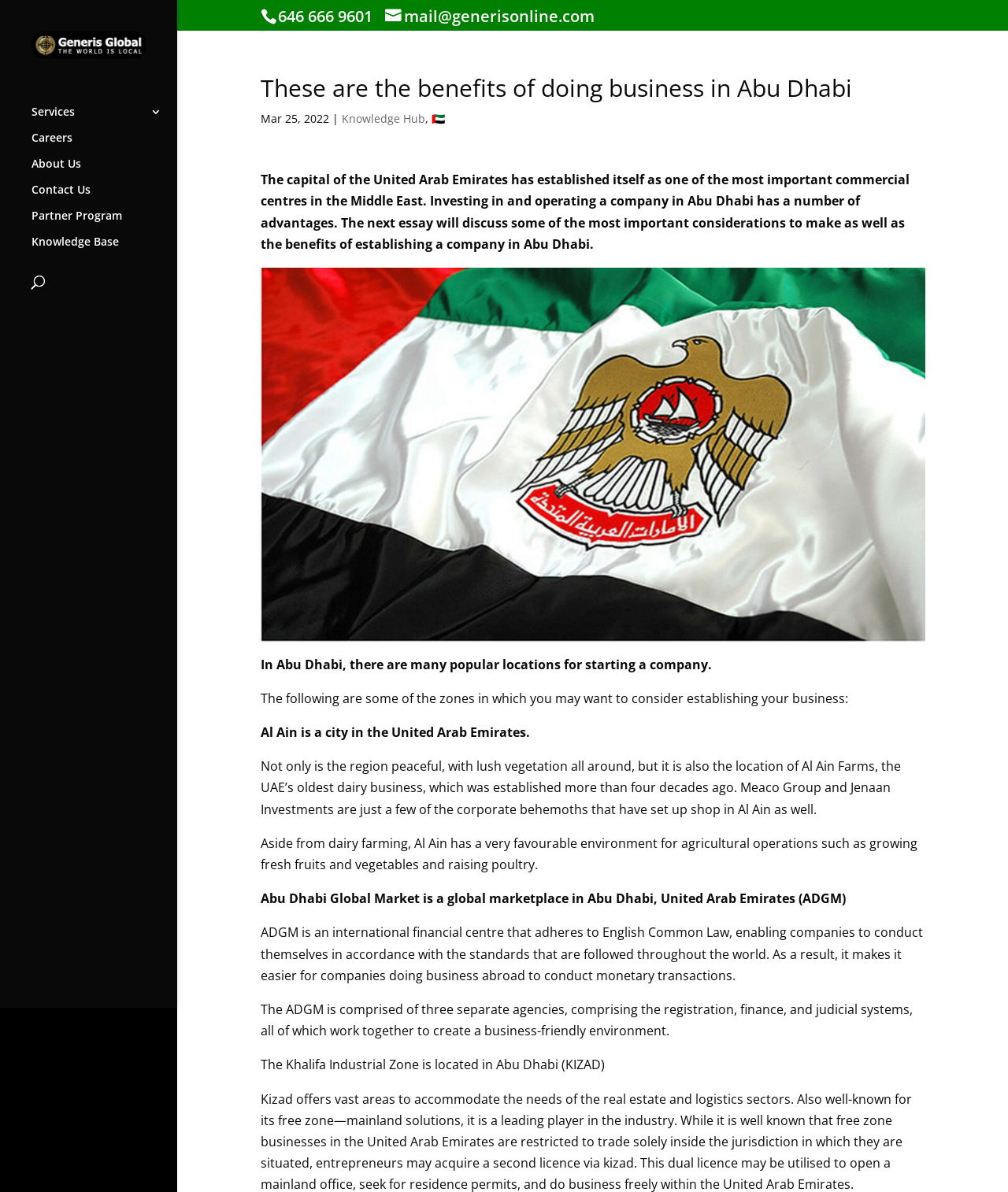Please look at the image and answer the question with a detailed explanation: What is the phone number on the webpage?

I found the phone number by looking at the StaticText element with the text '646 666 9601' at coordinates [0.275, 0.004, 0.369, 0.022].